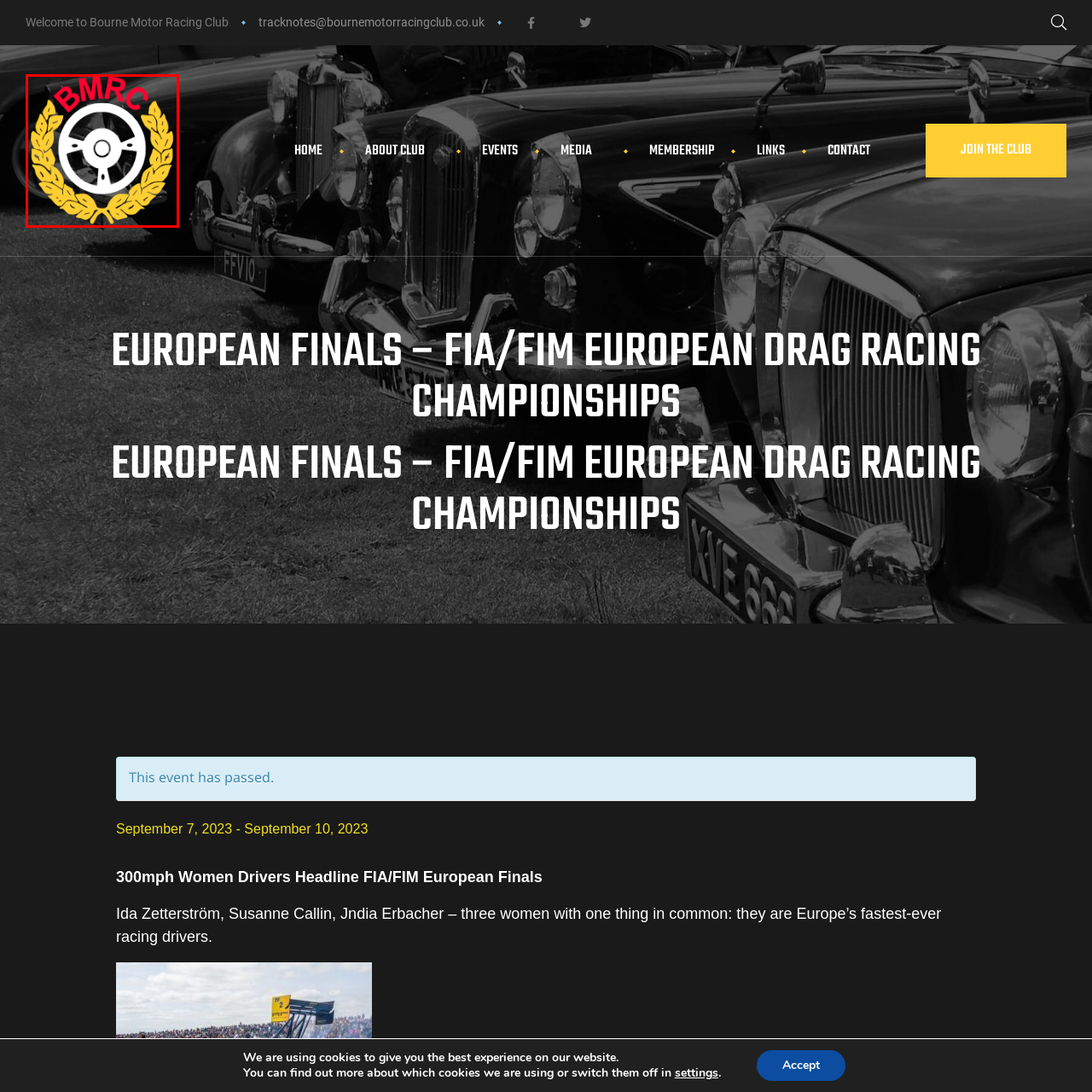What color are the initials 'BMRC' in the logo?
Look closely at the area highlighted by the red bounding box and give a detailed response to the question.

The initials 'BMRC' are showcased in bold red letters above the steering wheel, highlighting the club's identity and adding a dynamic touch to the logo's design.